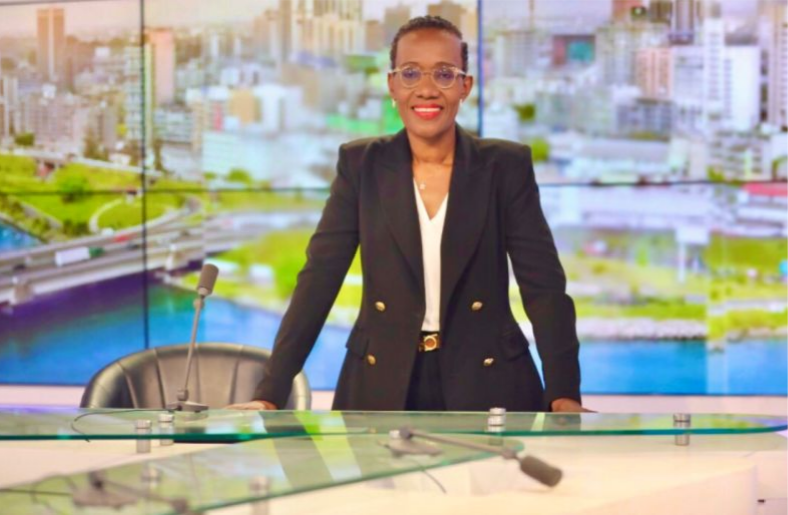Use a single word or phrase to answer the question:
What is reflected on the glass desk?

Elements of the studio environment